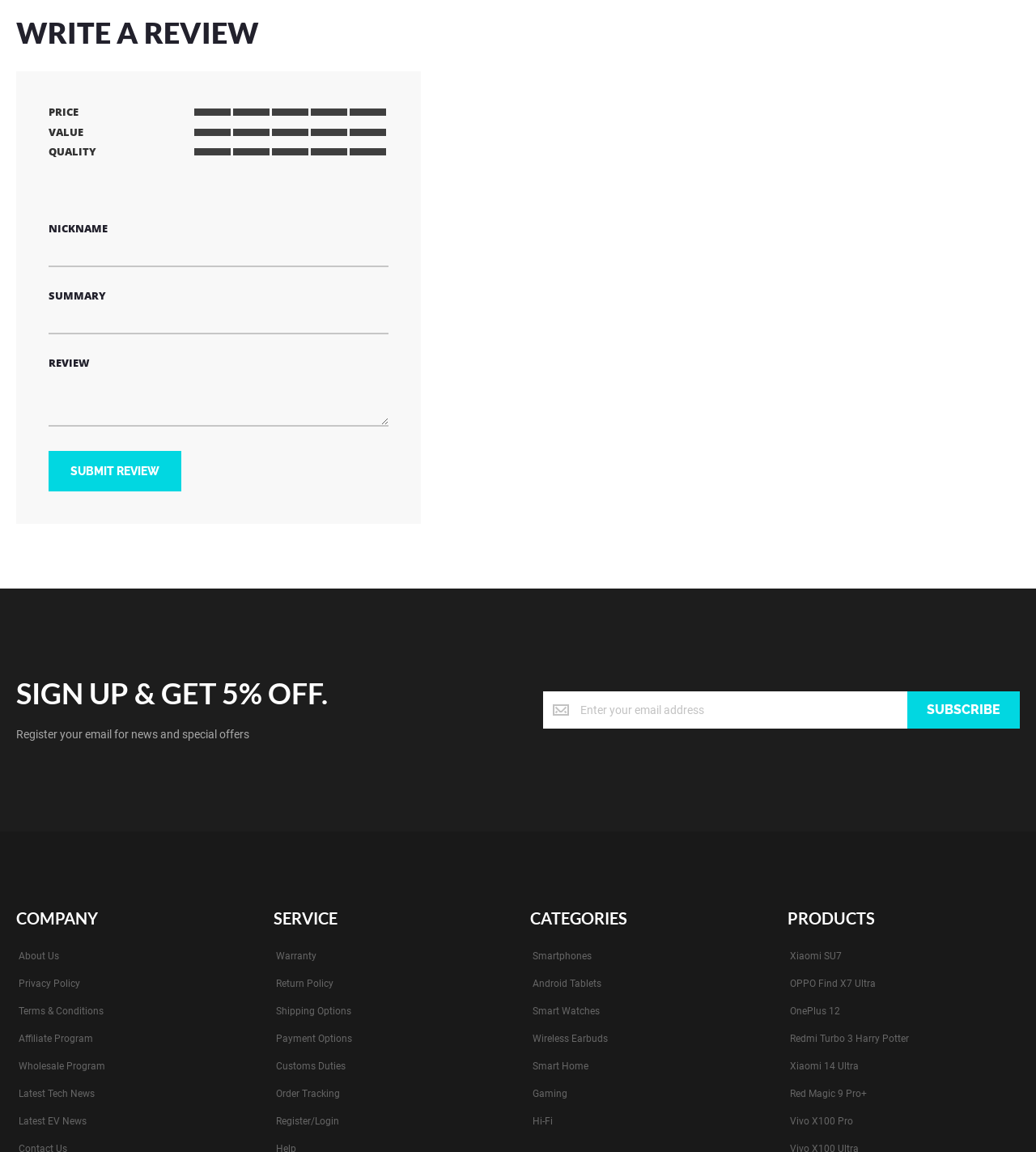What is the purpose of the 'WRITE A REVIEW' section?
Based on the screenshot, provide your answer in one word or phrase.

To submit a review